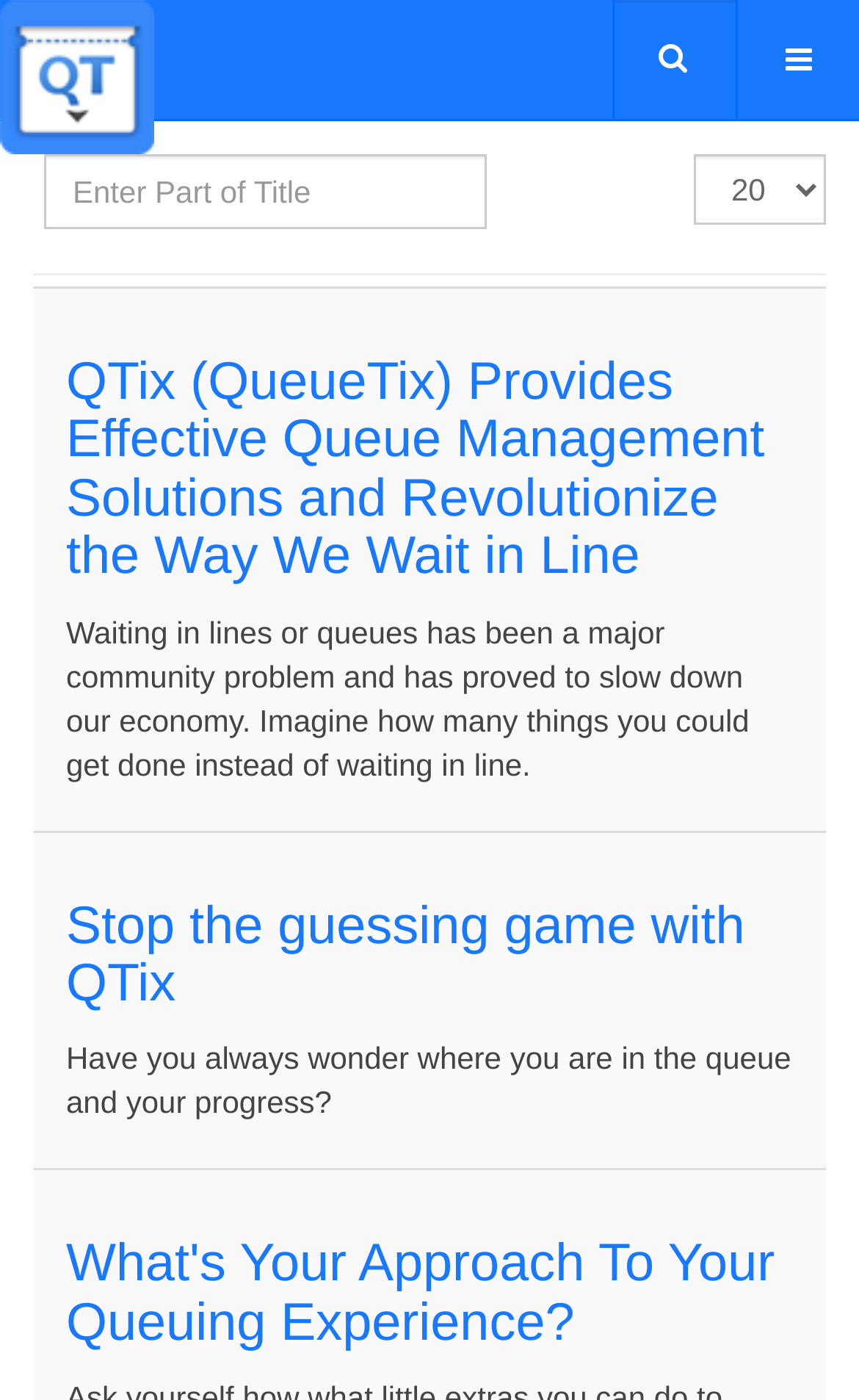What is the tone of the webpage? Based on the image, give a response in one word or a short phrase.

Informative